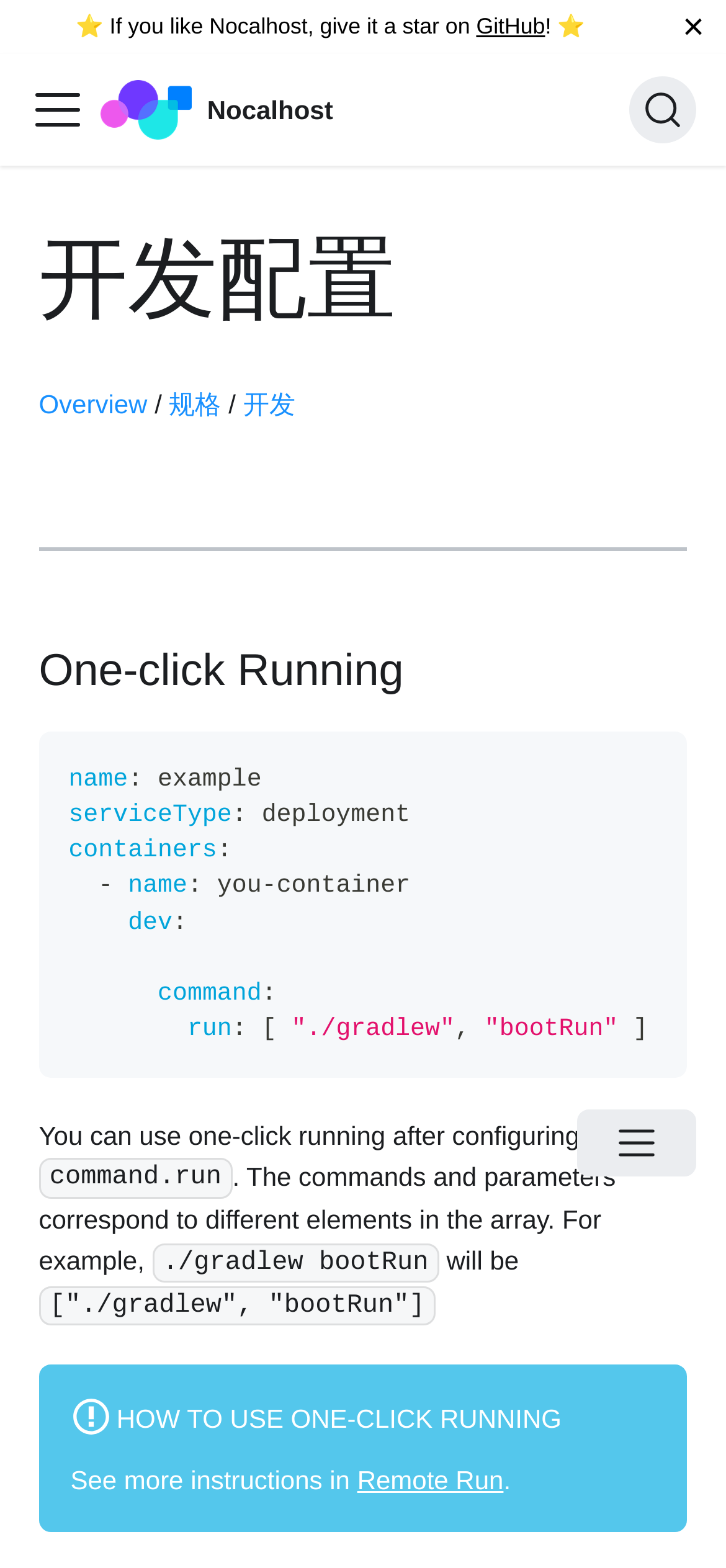Please determine the bounding box coordinates for the element that should be clicked to follow these instructions: "Open the menu".

[0.794, 0.708, 0.959, 0.75]